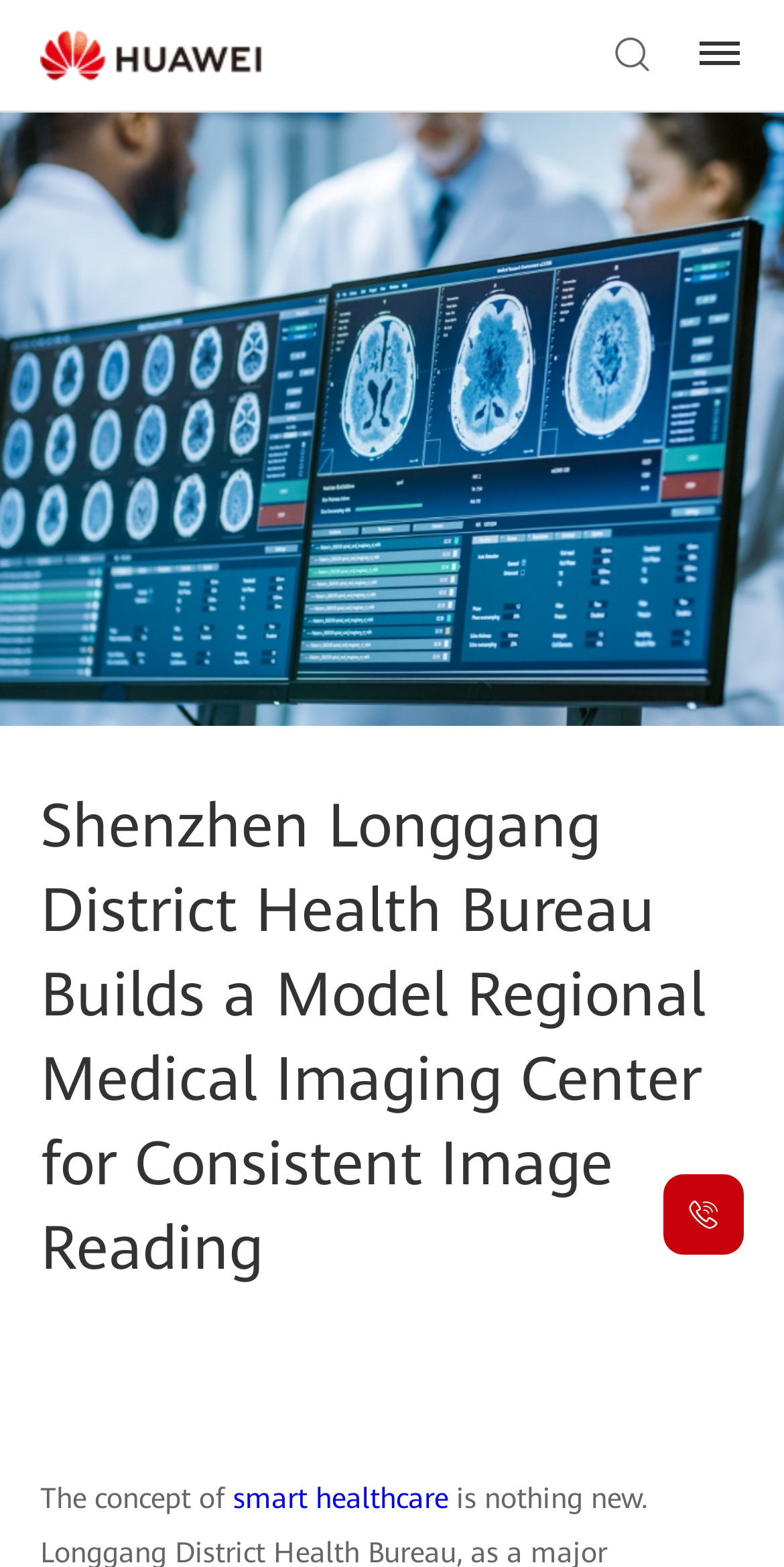Find the UI element described as: "smart healthcare" and predict its bounding box coordinates. Ensure the coordinates are four float numbers between 0 and 1, [left, top, right, bottom].

[0.297, 0.945, 0.572, 0.966]